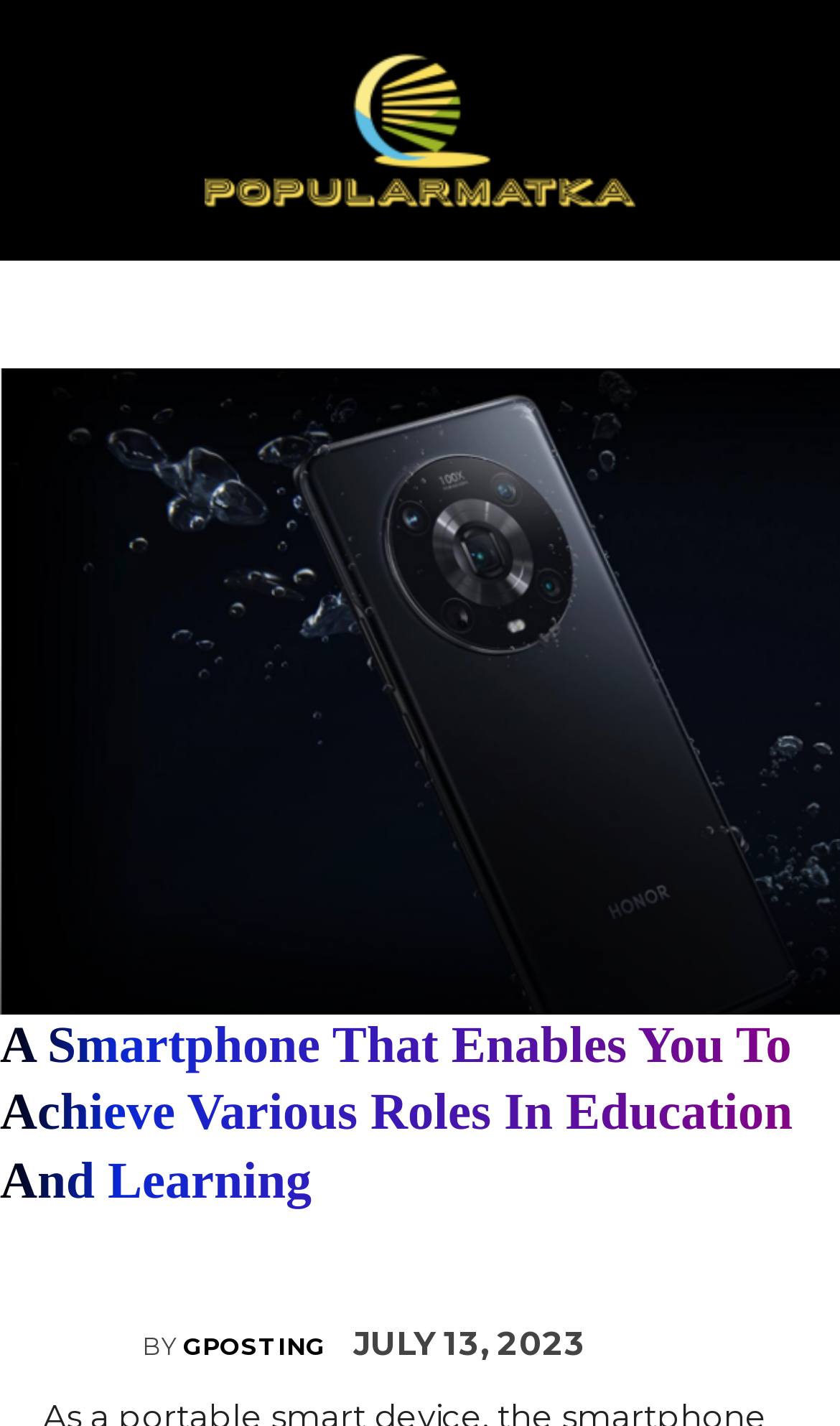Refer to the image and answer the question with as much detail as possible: What is the logo of the website?

The logo of the website is located at the top left corner of the webpage, and it is an image with a bounding box of [0.244, 0.0, 0.756, 0.183].